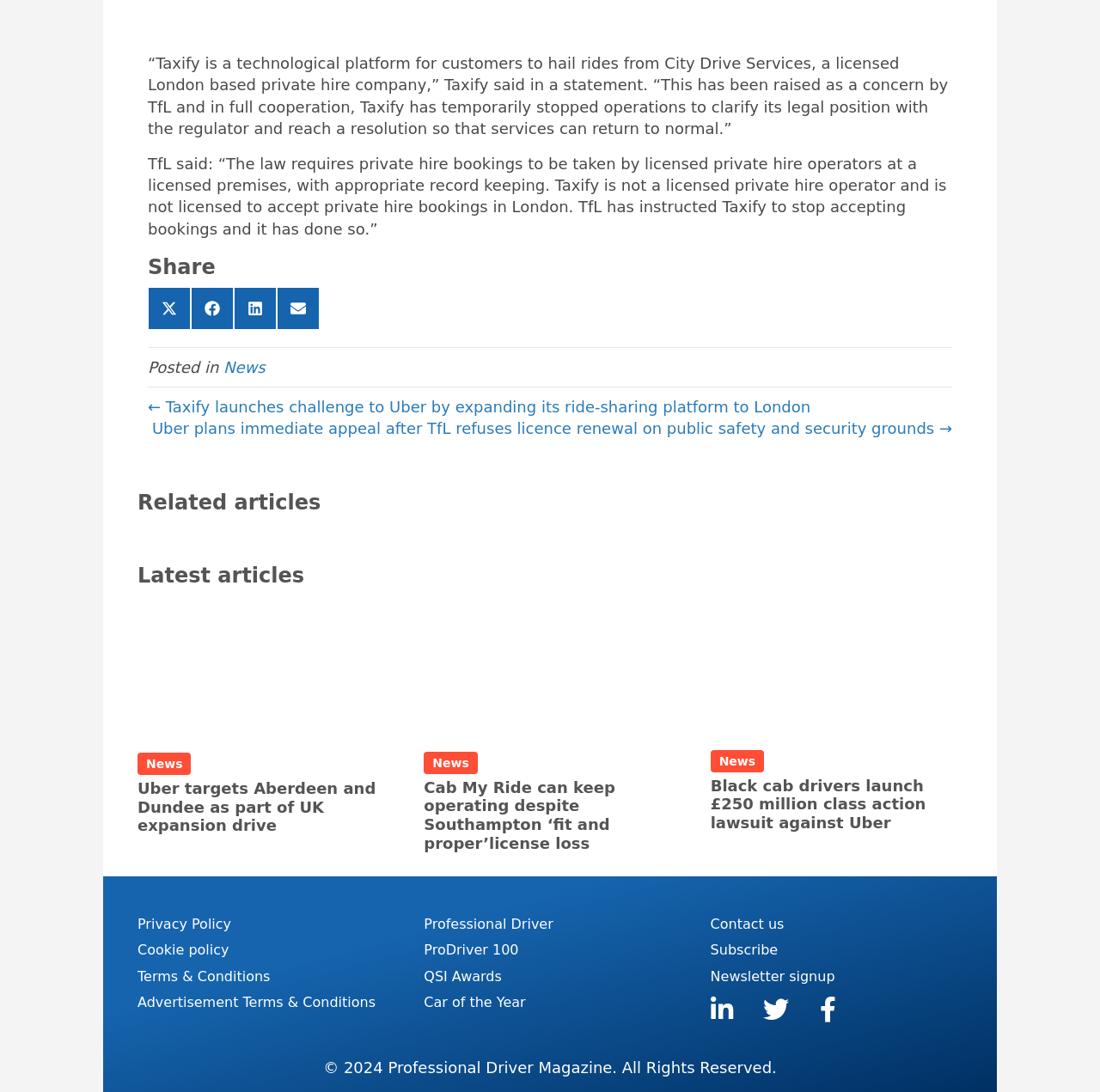Specify the bounding box coordinates of the element's area that should be clicked to execute the given instruction: "Contact us". The coordinates should be four float numbers between 0 and 1, i.e., [left, top, right, bottom].

[0.646, 0.834, 0.875, 0.857]